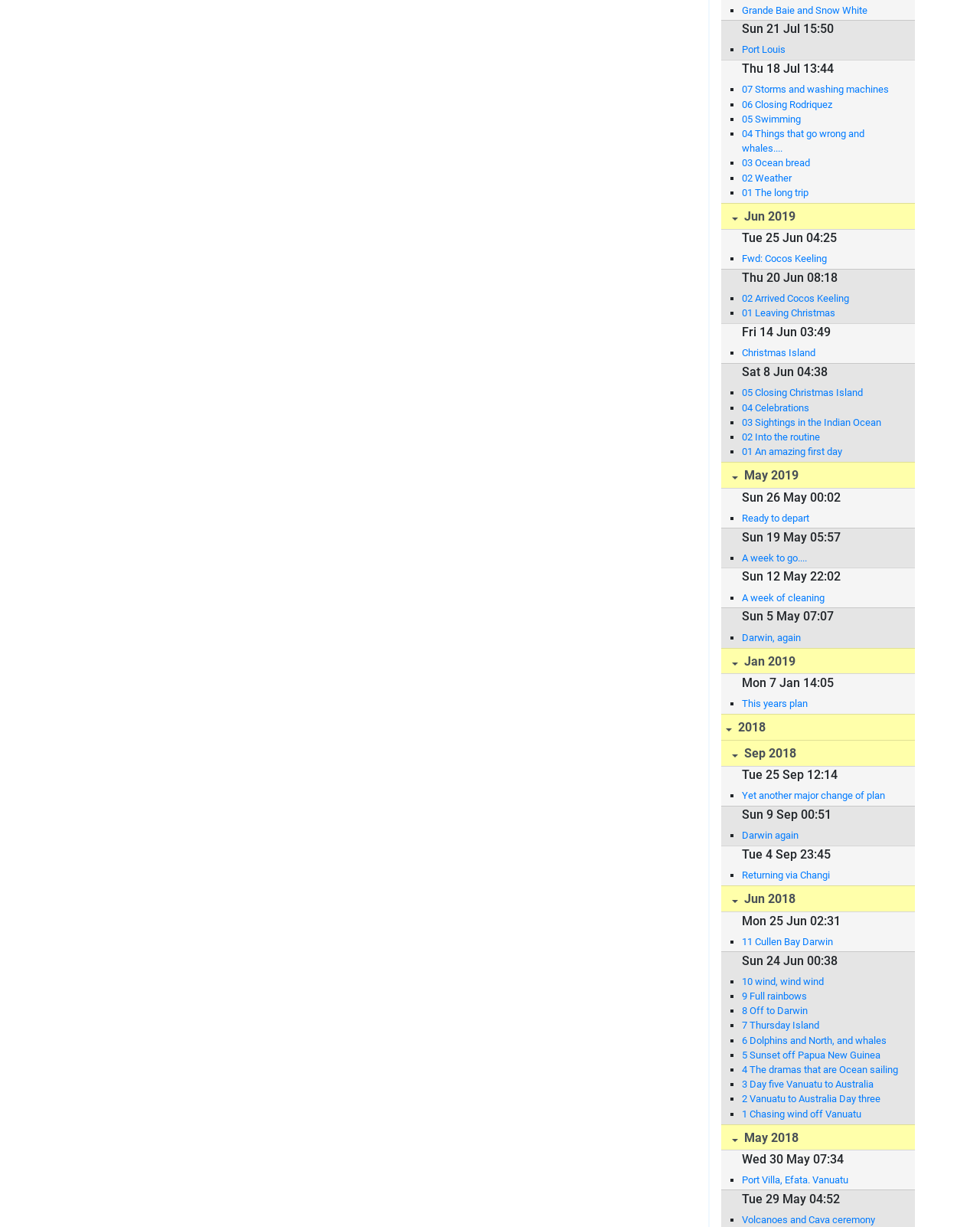Please identify the bounding box coordinates of the area that needs to be clicked to fulfill the following instruction: "Go to 'Port Louis'."

[0.757, 0.035, 0.918, 0.047]